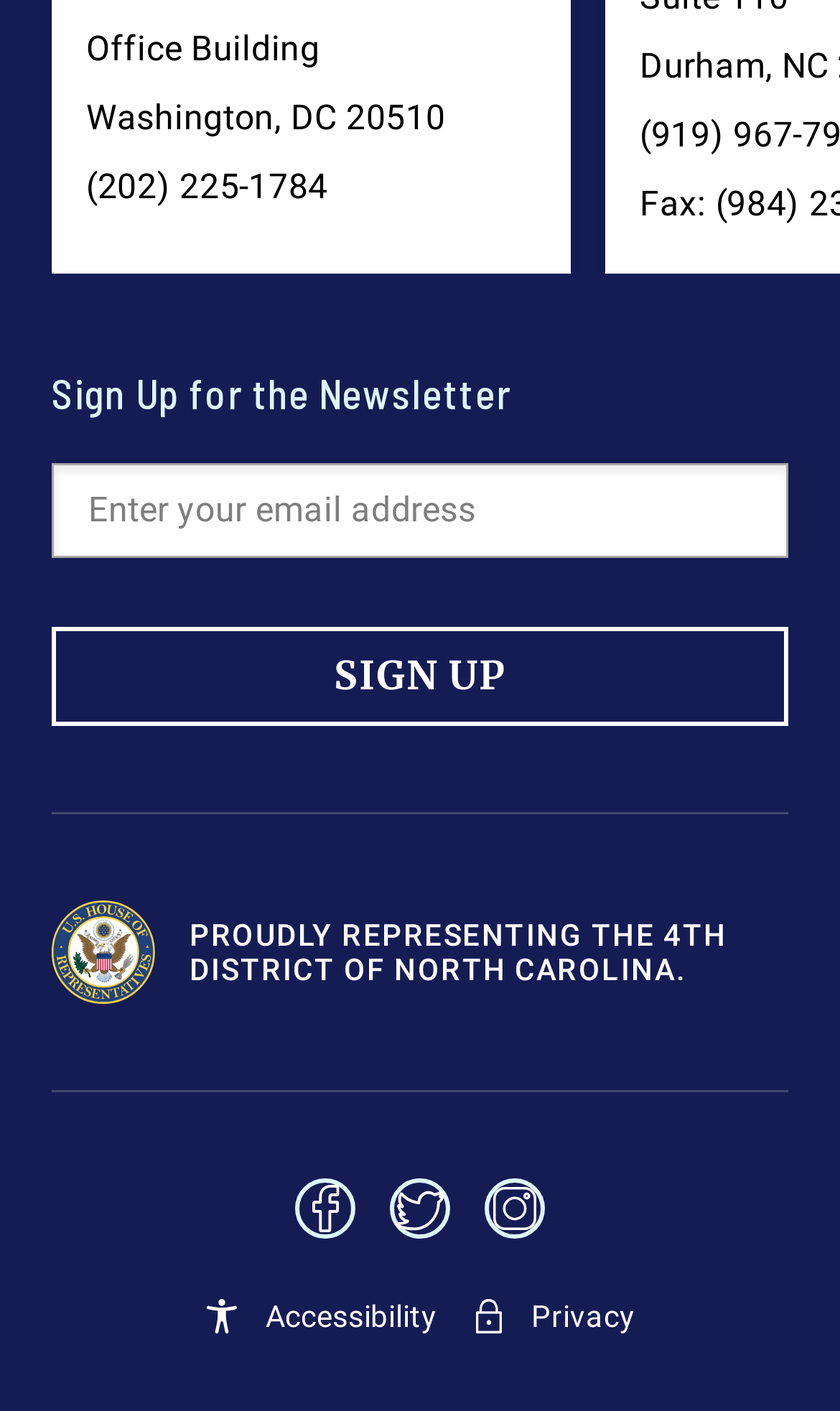Determine the bounding box coordinates for the area you should click to complete the following instruction: "View Accessibility page".

[0.244, 0.915, 0.52, 0.951]